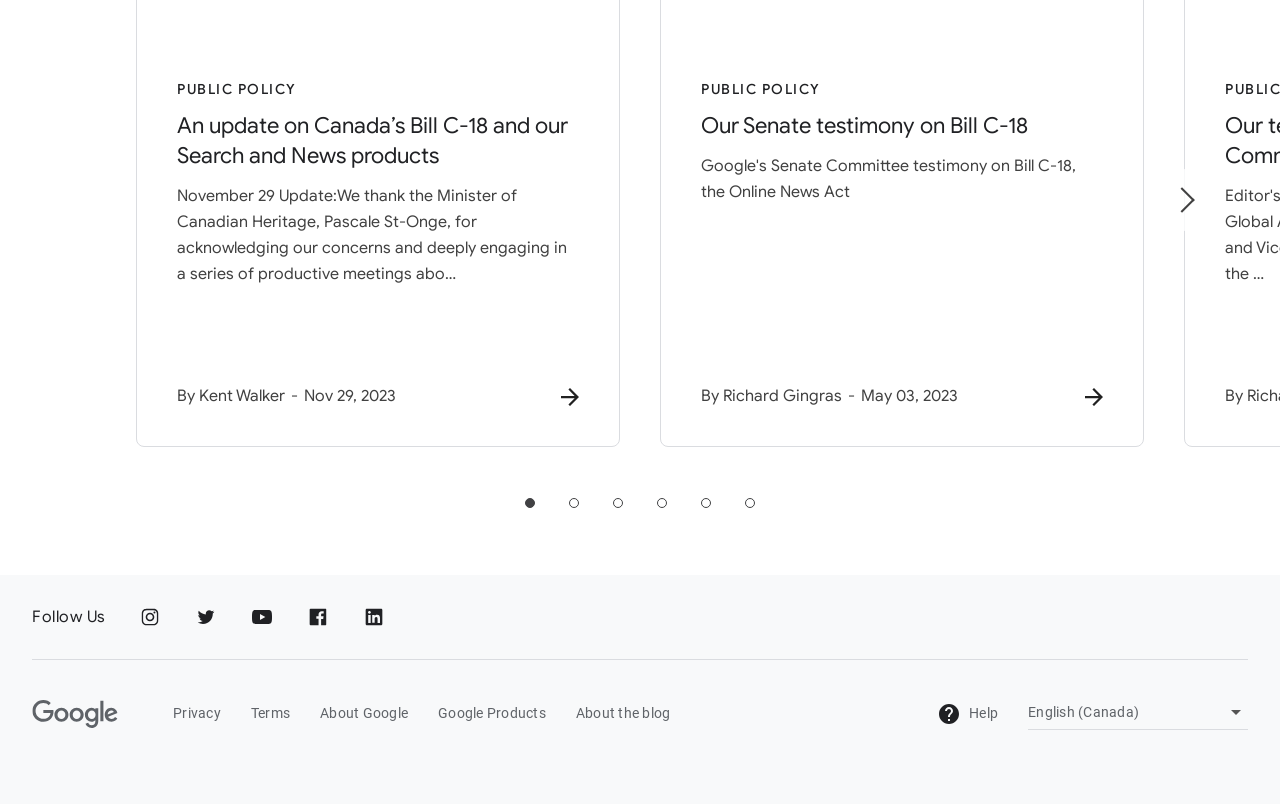Please find the bounding box coordinates of the section that needs to be clicked to achieve this instruction: "View the next related article".

[0.9, 0.206, 0.953, 0.291]